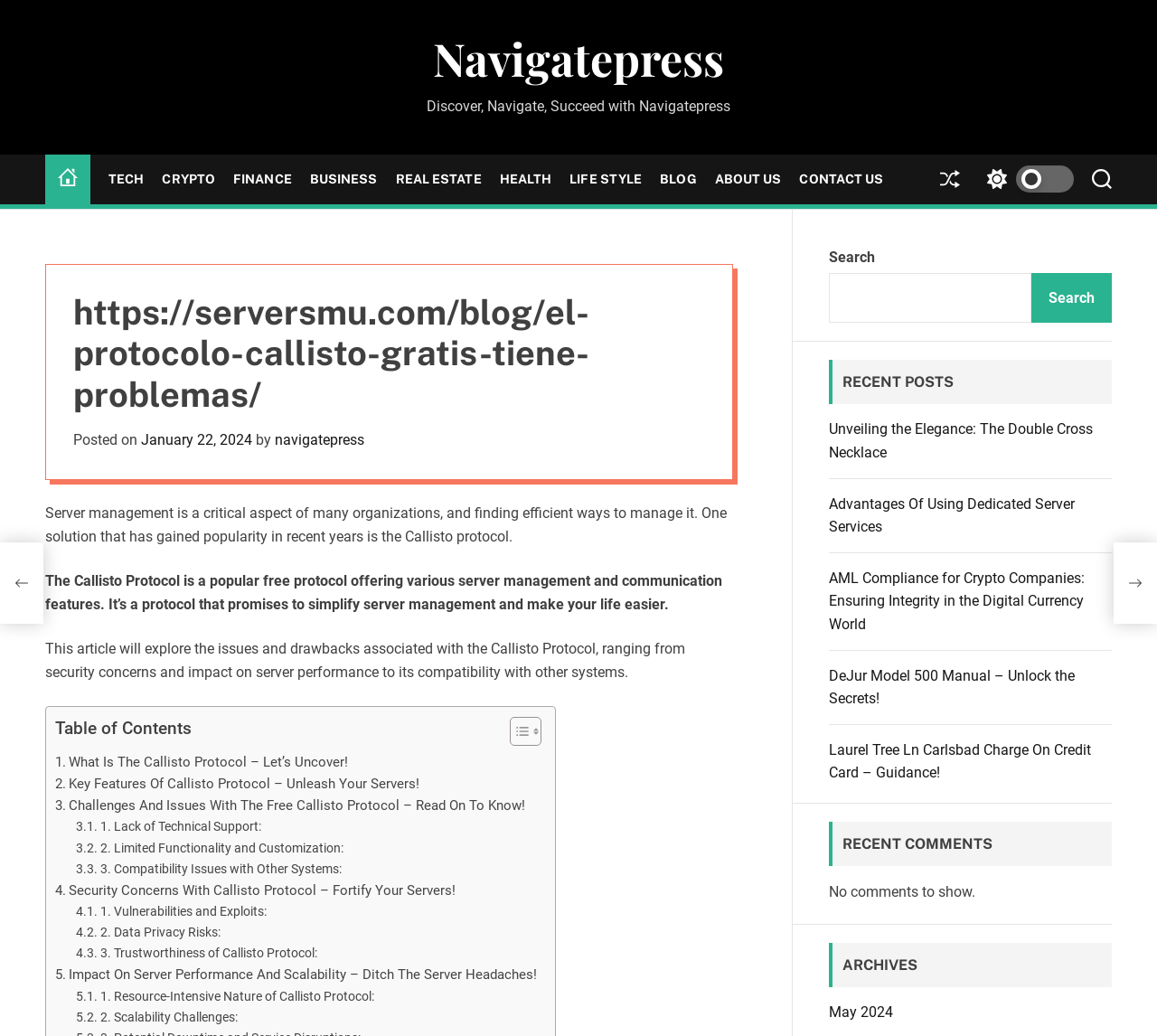What is the topic of the article?
Based on the visual information, provide a detailed and comprehensive answer.

The article discusses the Callisto Protocol, which is a server management protocol that offers various features to simplify server management and make life easier. The article explores the issues and drawbacks associated with the Callisto Protocol, including security concerns, impact on server performance, and compatibility with other systems.